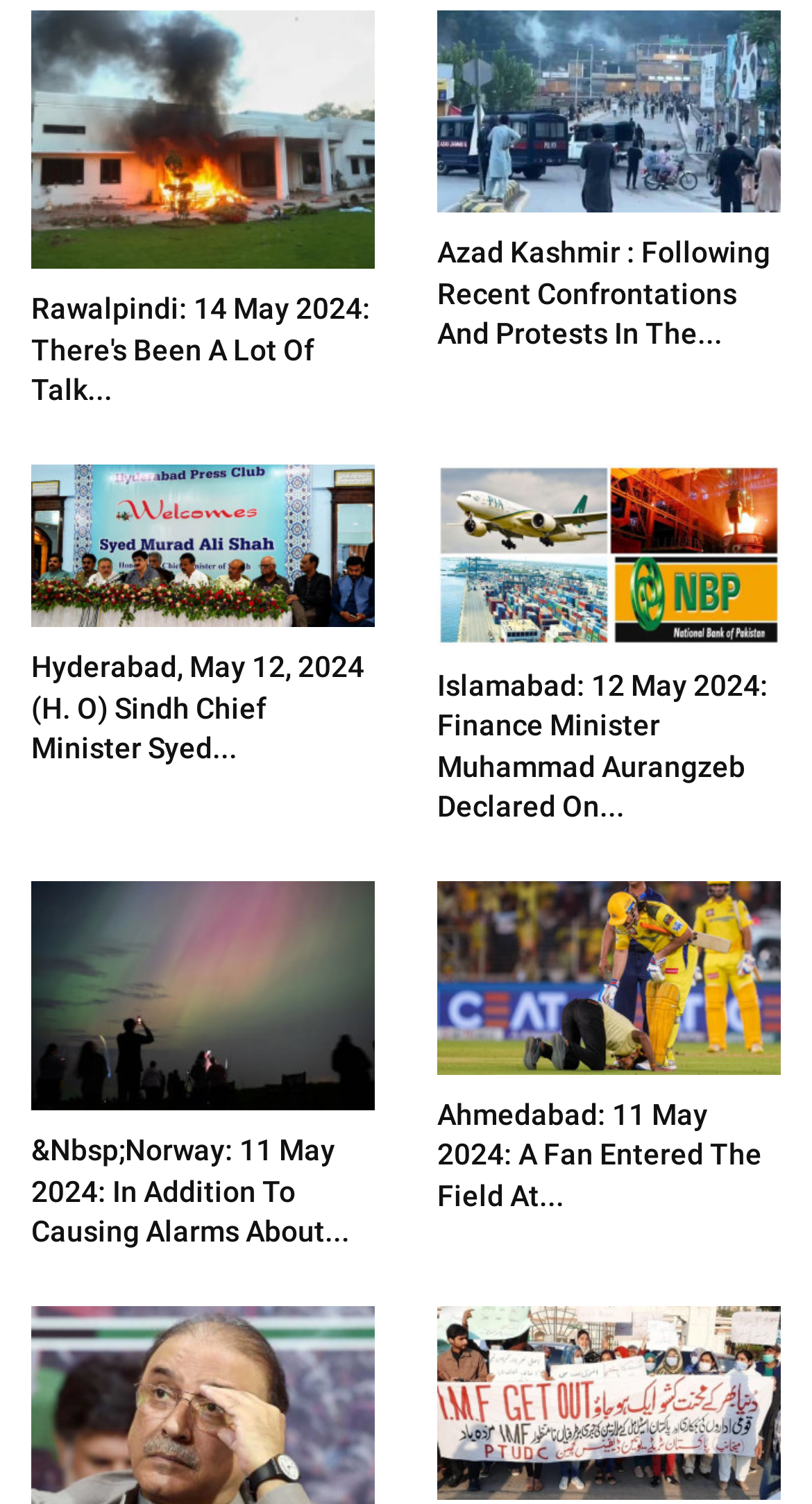Locate the bounding box coordinates of the area that needs to be clicked to fulfill the following instruction: "view news about Azad Kashmir". The coordinates should be in the format of four float numbers between 0 and 1, namely [left, top, right, bottom].

[0.538, 0.155, 0.962, 0.237]